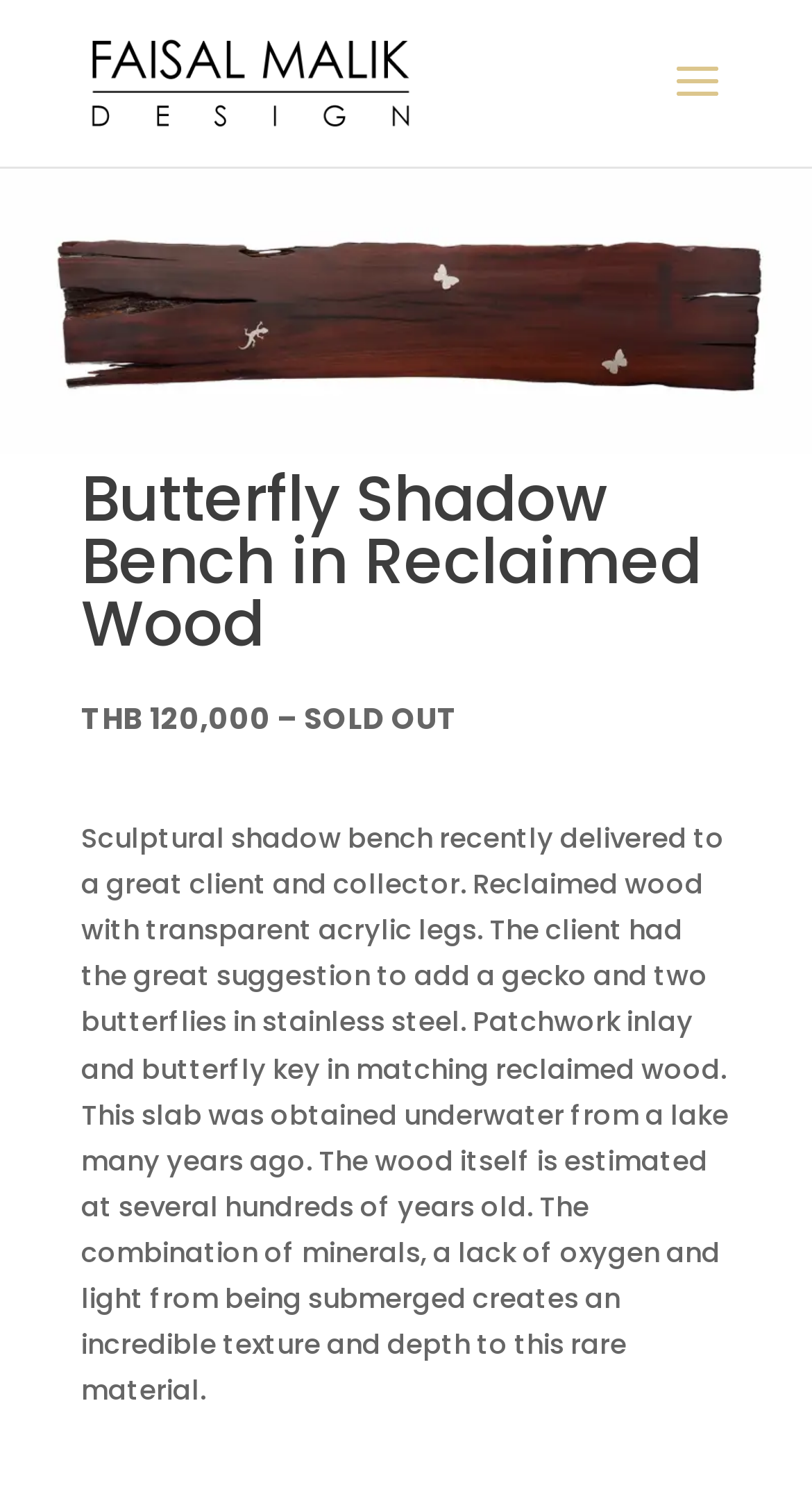What is the shape of the inlay in the Butterfly Shadow Bench?
From the details in the image, provide a complete and detailed answer to the question.

I found the shape of the inlay in the Butterfly Shadow Bench by reading the description of the product, which mentions 'patchwork inlay'. This description is located in a StaticText element that provides detailed information about the product.